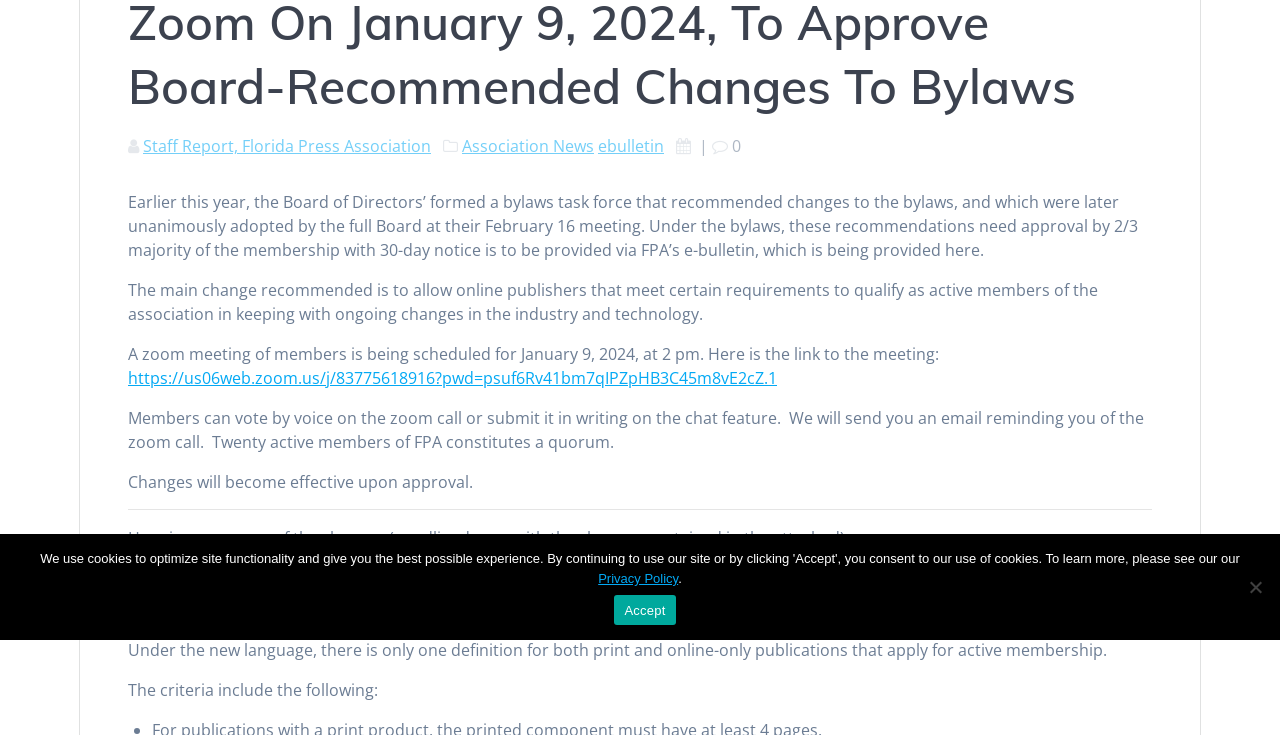Bounding box coordinates should be in the format (top-left x, top-left y, bottom-right x, bottom-right y) and all values should be floating point numbers between 0 and 1. Determine the bounding box coordinate for the UI element described as: Staff Report, Florida Press Association

[0.112, 0.184, 0.337, 0.214]